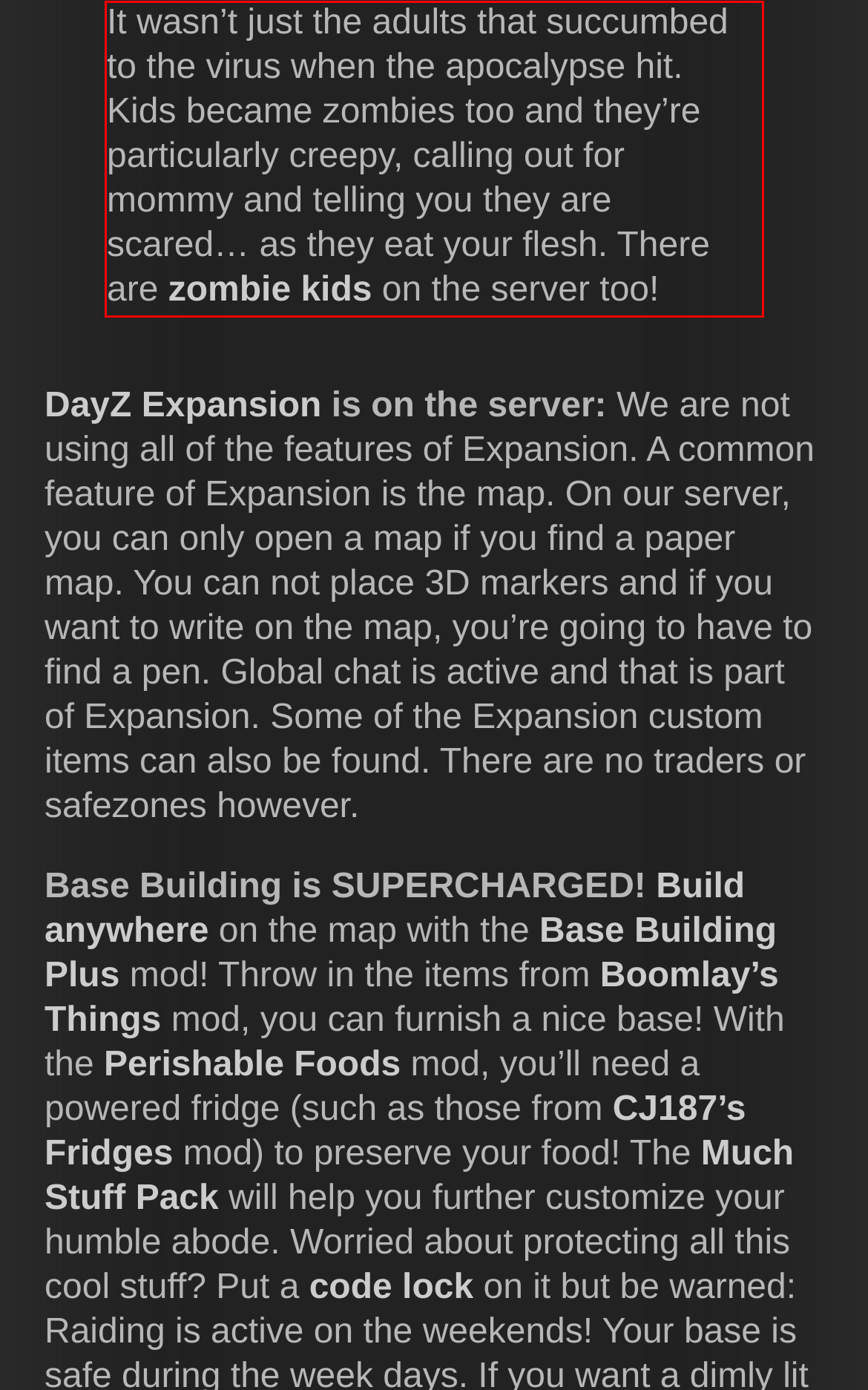Please perform OCR on the text within the red rectangle in the webpage screenshot and return the text content.

It wasn’t just the adults that succumbed to the virus when the apocalypse hit. Kids became zombies too and they’re particularly creepy, calling out for mommy and telling you they are scared… as they eat your flesh. There are zombie kids on the server too!